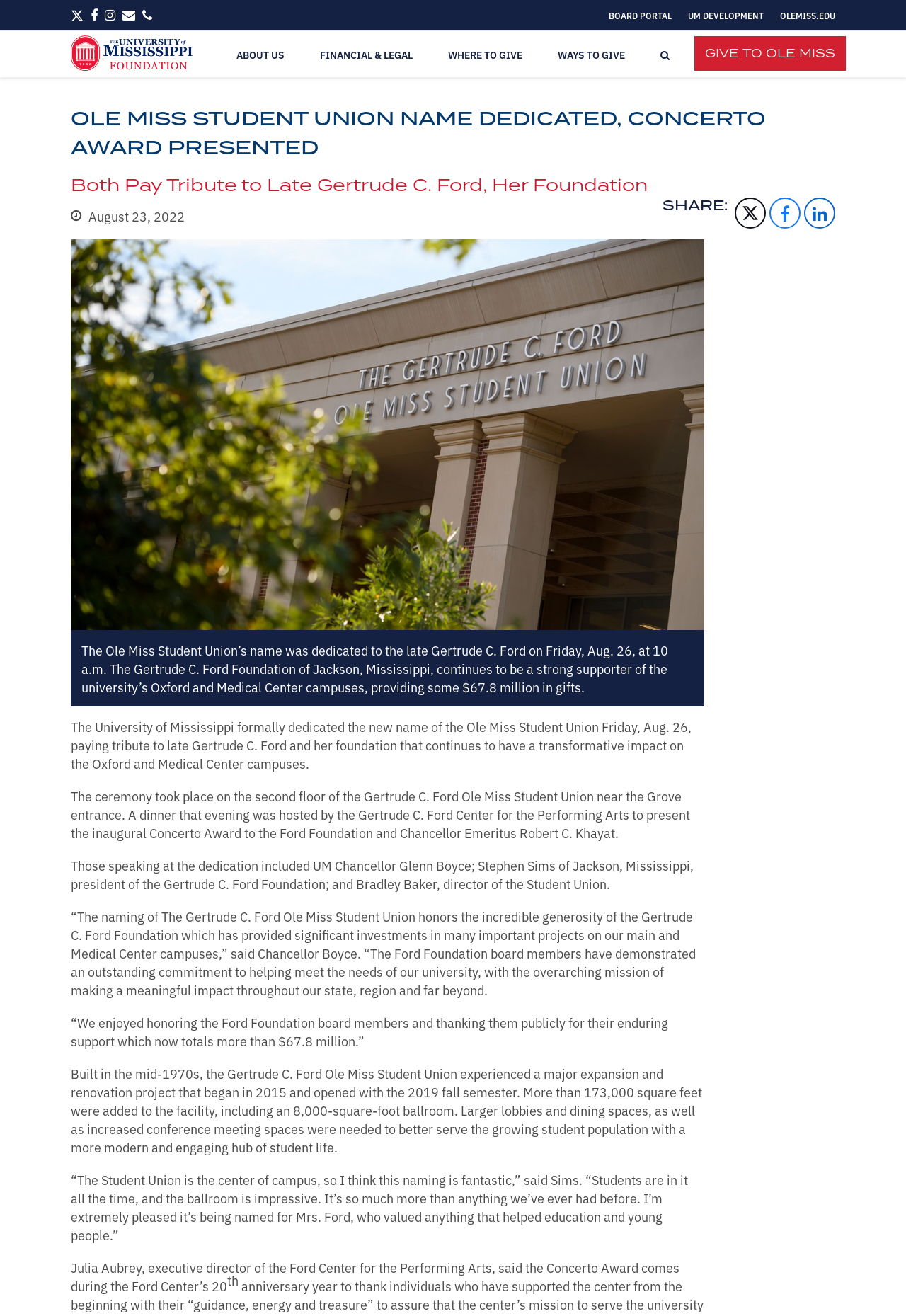Find the primary header on the webpage and provide its text.

OLE MISS STUDENT UNION NAME DEDICATED, CONCERTO AWARD PRESENTED